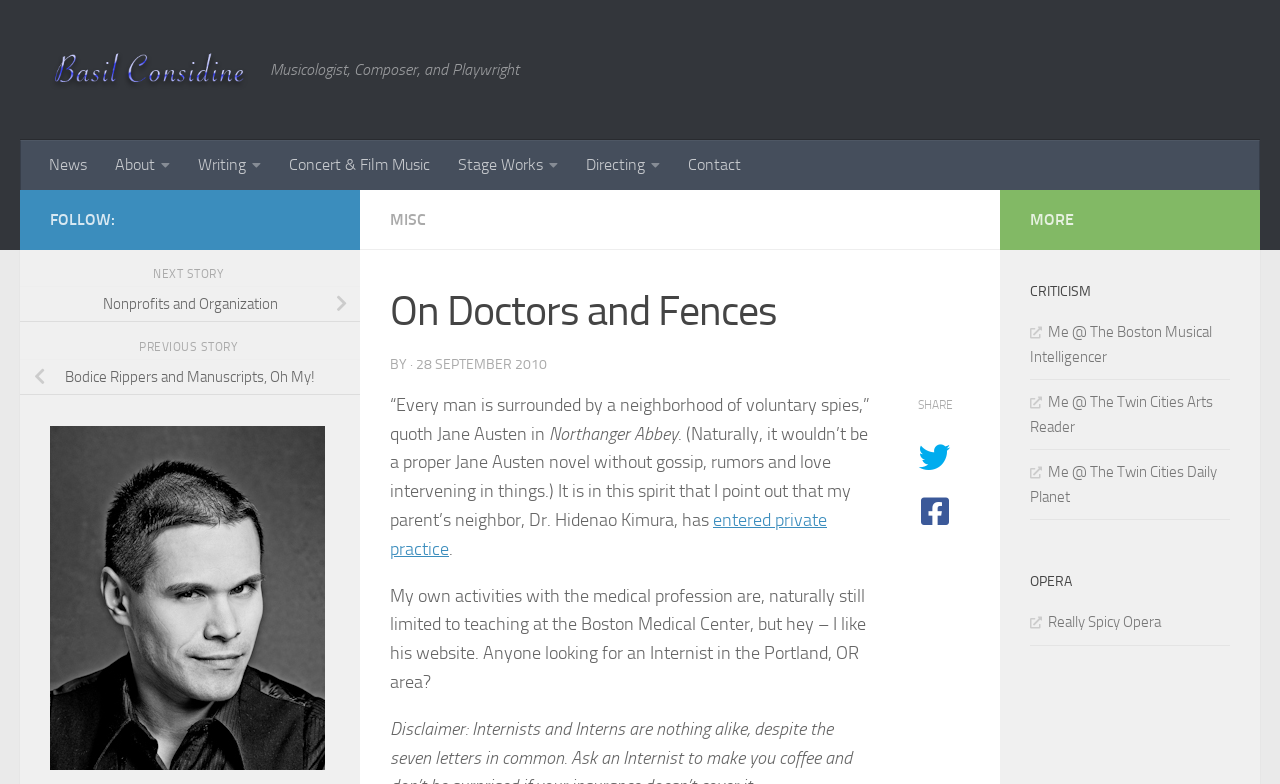Answer the following query with a single word or phrase:
What is the title of the article?

On Doctors and Fences